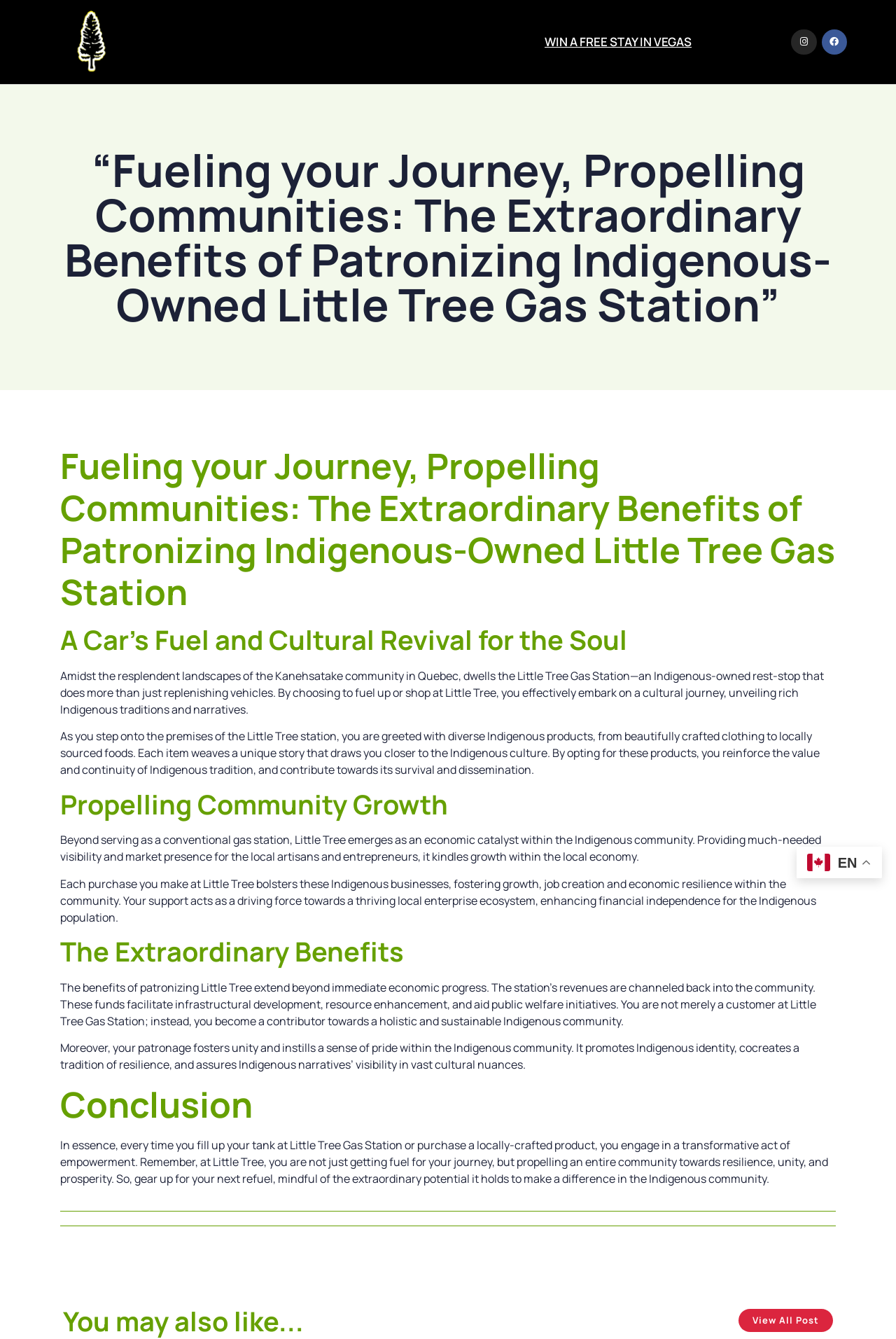Generate the text content of the main headline of the webpage.

“Fueling your Journey, Propelling Communities: The Extraordinary Benefits of Patronizing Indigenous-Owned Little Tree Gas Station”